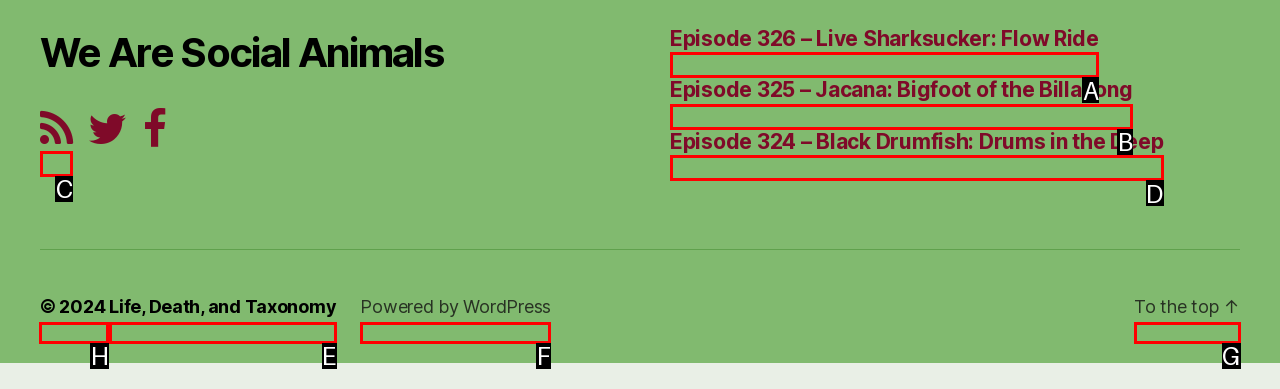Indicate which UI element needs to be clicked to fulfill the task: Check the copyright information
Answer with the letter of the chosen option from the available choices directly.

H